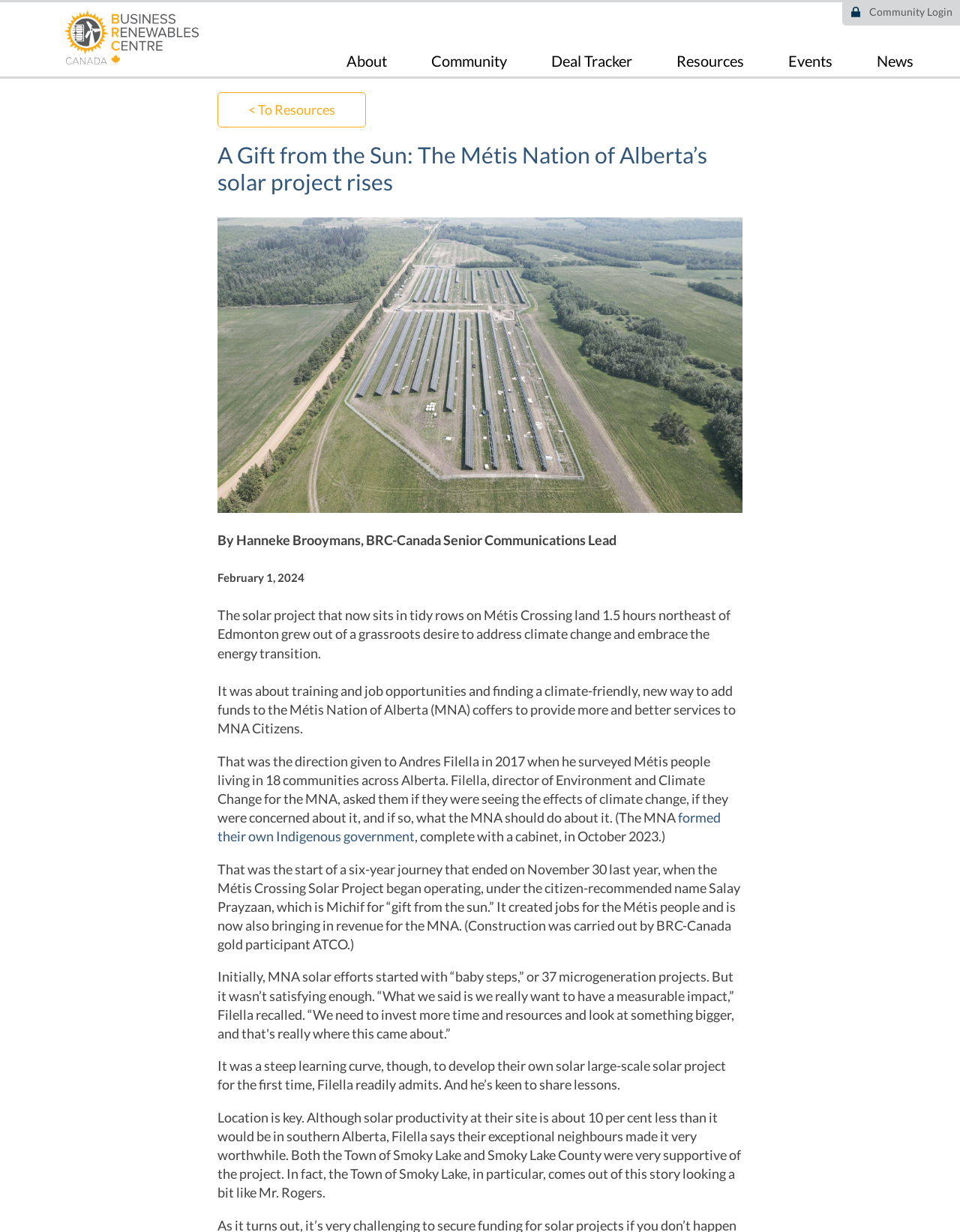Who conducted the survey in 2017?
Using the image as a reference, answer the question in detail.

I found the person who conducted the survey by reading the text 'Filella, director of Environment and Climate Change for the MNA, asked them if they were seeing the effects of climate change, if they were concerned about it, and if so, what the MNA should do about it.' which mentions Andres Filella as the person who conducted the survey.